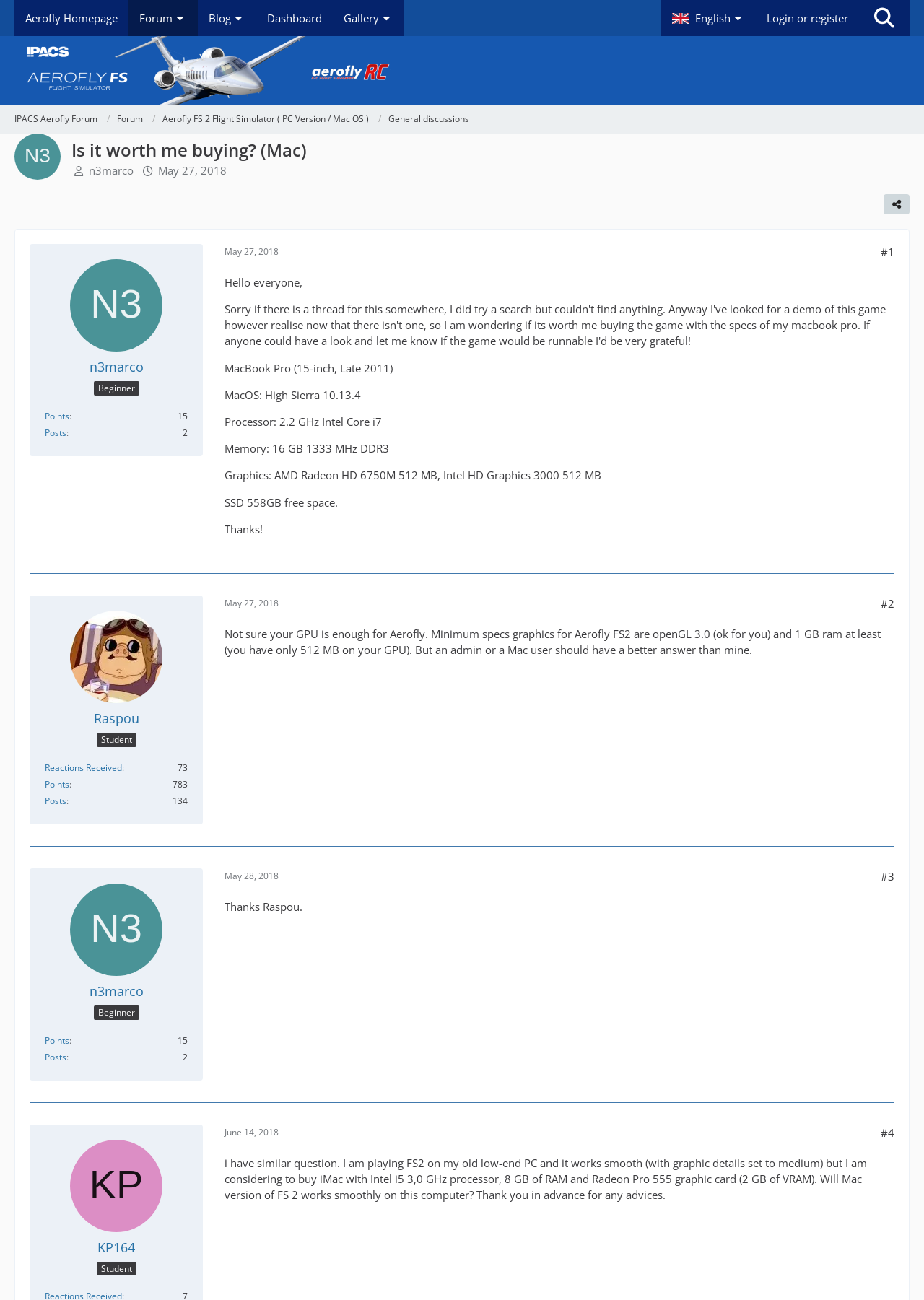Generate a thorough description of the webpage.

This webpage is a forum discussion thread on the IPACS Aerofly Forum. At the top, there is a navigation menu with links to the Aerofly Homepage, Forum, Blog, Dashboard, and Gallery. On the right side of the navigation menu, there are buttons for English language selection, login or register, and search.

Below the navigation menu, there is a breadcrumb navigation showing the current thread's location within the forum hierarchy. The thread title "Is it worth me buying? (Mac)" is displayed prominently, along with the author's name "n3marco" and the post date "May 27, 2018".

The main content of the webpage is divided into two posts. The first post is from the author "n3marco" and contains a question about whether it's worth buying Aerofly FS2 for Mac. The post includes the author's system specifications, such as MacBook Pro, MacOS, processor, memory, graphics, and SSD free space.

The second post is a response from another user "Raspou" who advises that the author's GPU may not be sufficient for Aerofly FS2. The response includes a detailed explanation of the minimum graphics requirements for Aerofly FS2.

Throughout the webpage, there are various links and buttons, such as "Share" buttons, links to user profiles, and links to display points or posts by specific users. There are also description lists showing user information, such as reactions received, display points, and posts made.